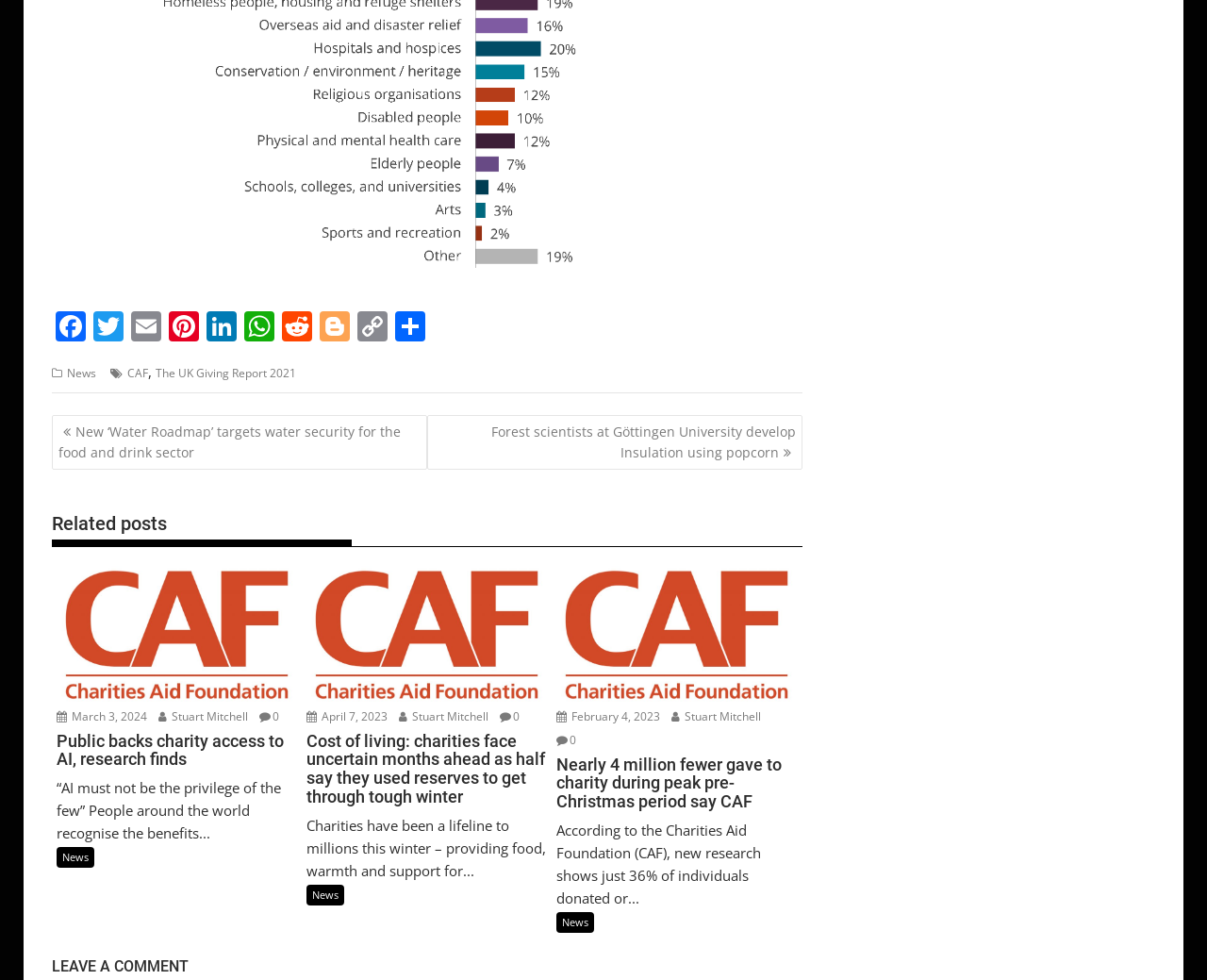How many related posts are listed?
Using the information from the image, give a concise answer in one word or a short phrase.

3